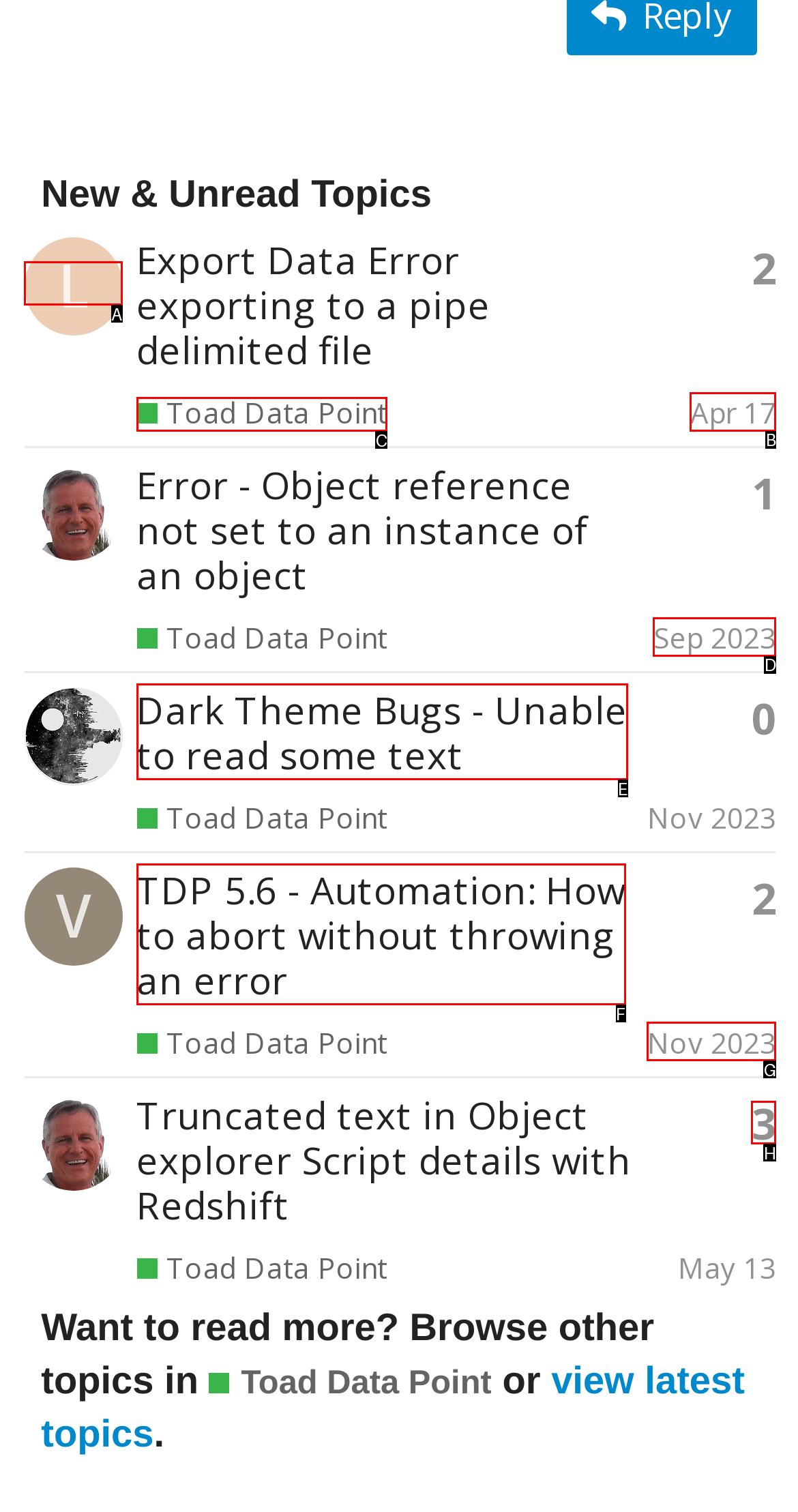Determine which HTML element to click to execute the following task: View profile of Locutus_65 Answer with the letter of the selected option.

A